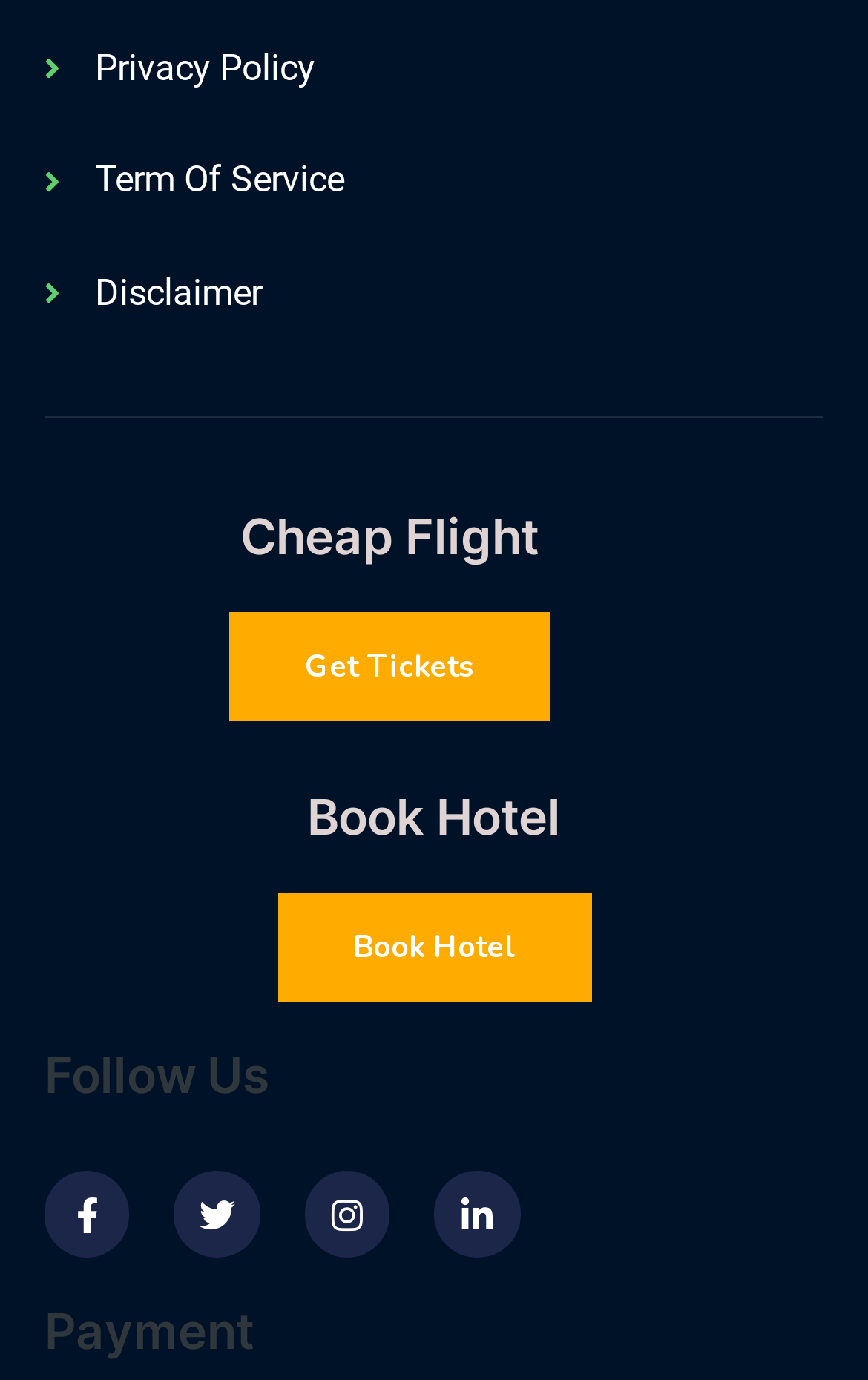Please provide a one-word or phrase answer to the question: 
What is the text of the link below 'Cheap Flight'?

Get Tickets